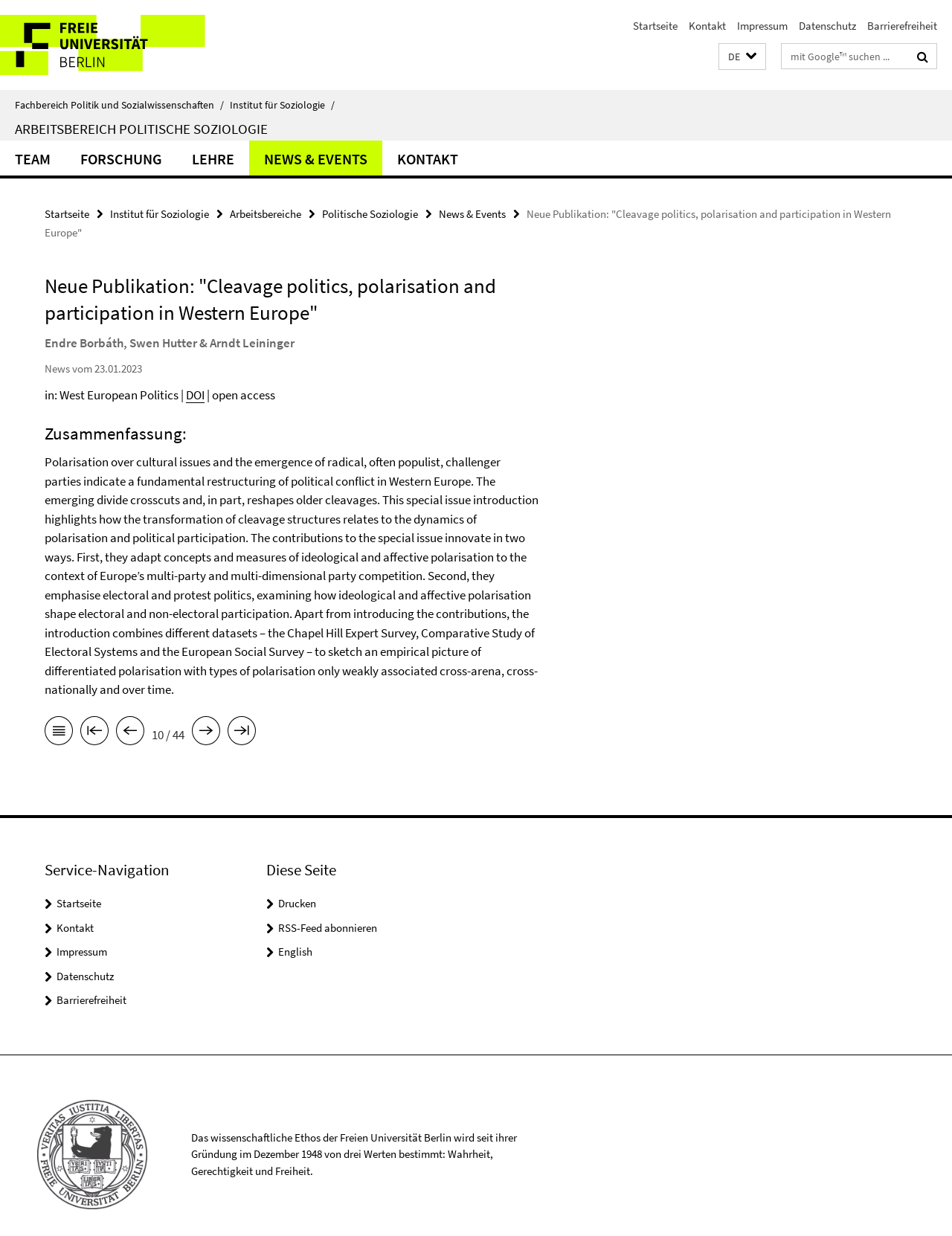Can you specify the bounding box coordinates of the area that needs to be clicked to fulfill the following instruction: "Read the publication details"?

[0.047, 0.22, 0.566, 0.263]